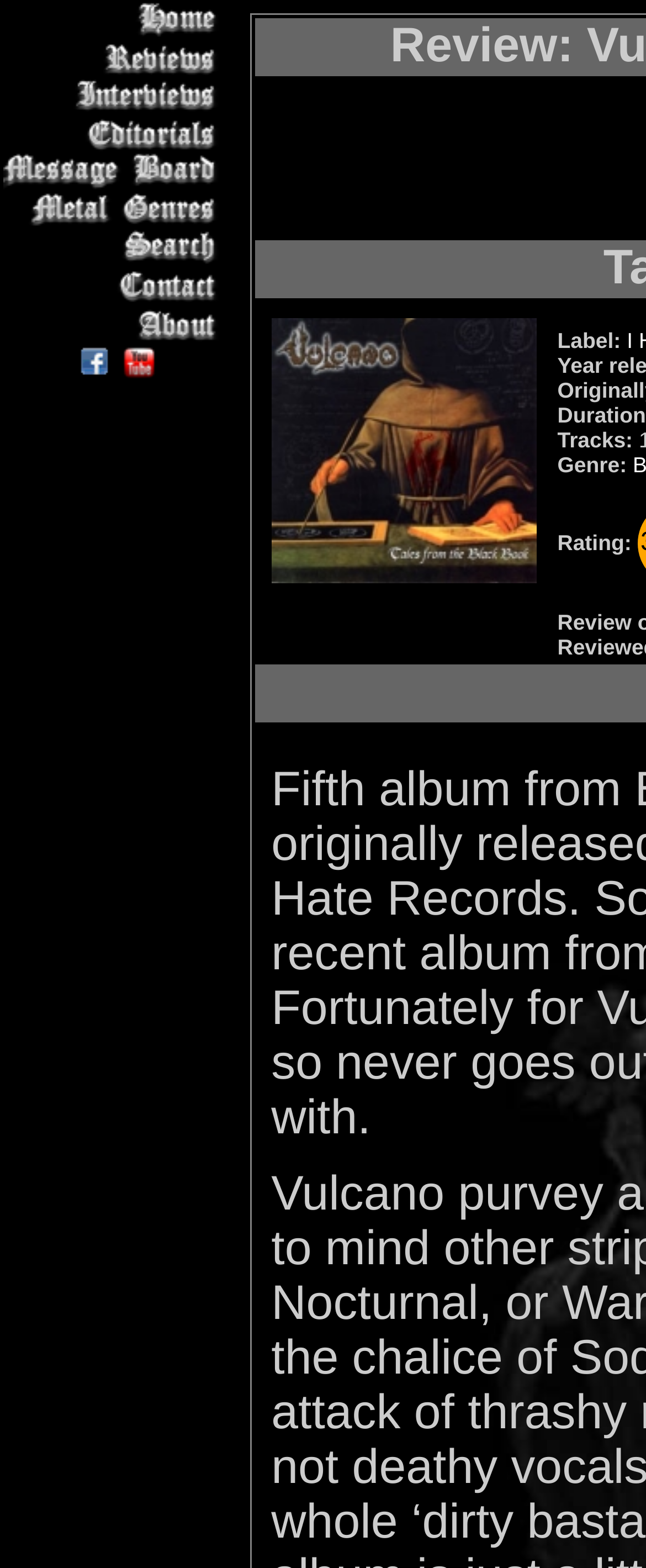Extract the bounding box coordinates for the described element: "Contact". The coordinates should be represented as four float numbers between 0 and 1: [left, top, right, bottom].

[0.005, 0.17, 0.351, 0.194]